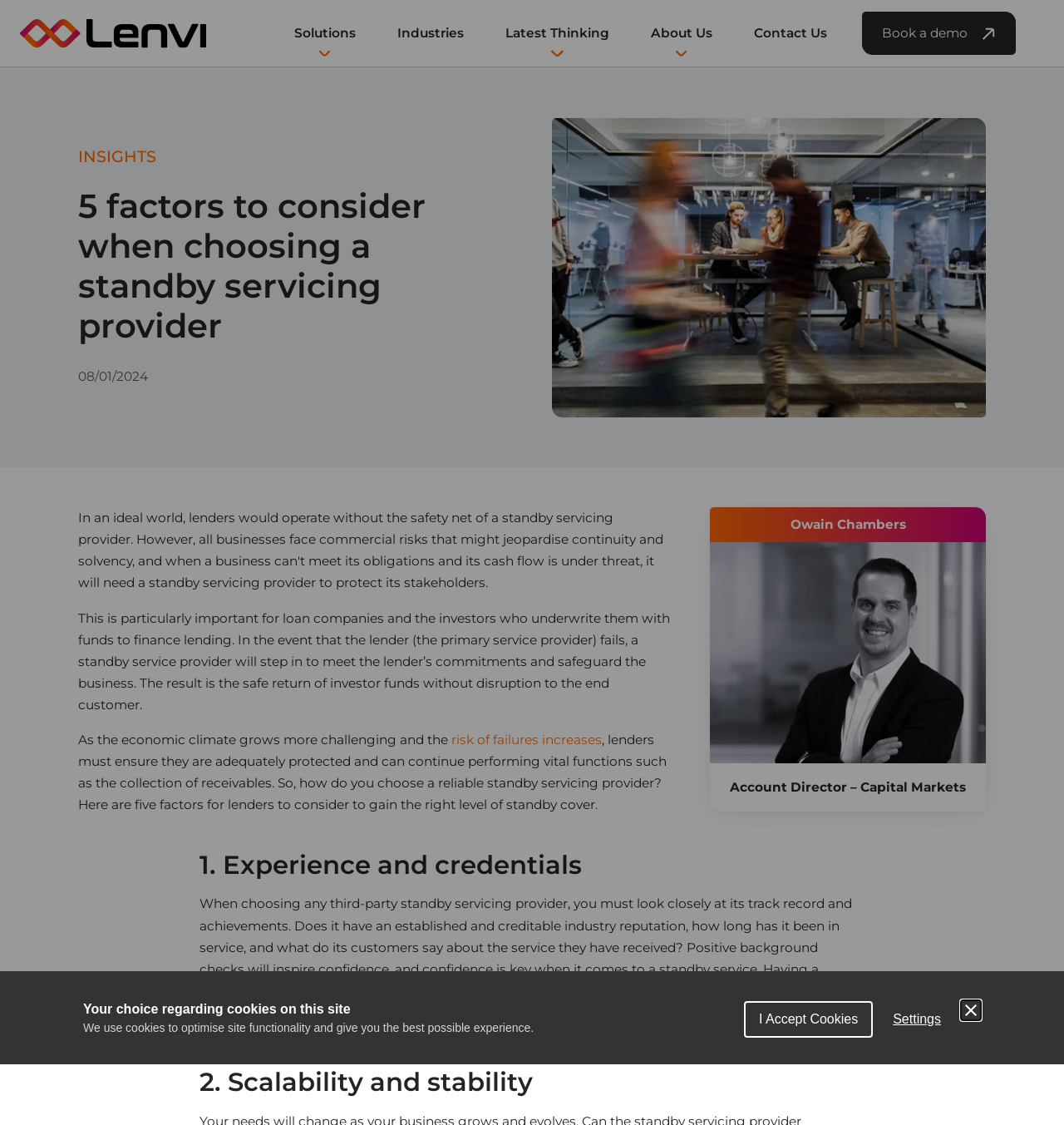What is the topic of the article?
Answer the question with as much detail as you can, using the image as a reference.

The topic of the article can be determined by reading the headings and the content of the webpage. The main heading '5 factors to consider when choosing a standby servicing provider' and the subheadings '1. Experience and credentials', '2. Scalability and stability' suggest that the article is about choosing a reliable standby servicing provider.